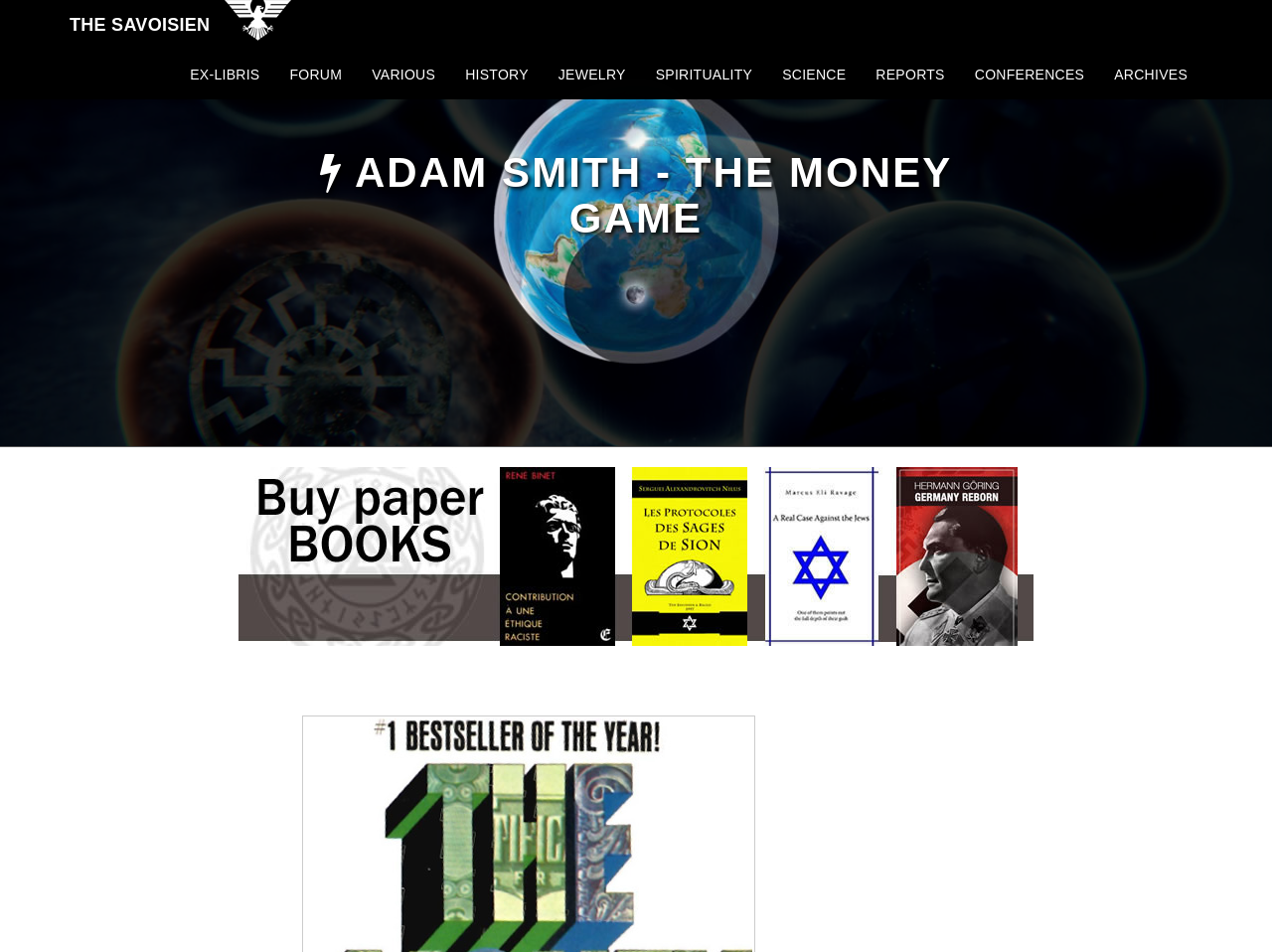Offer a detailed account of what is visible on the webpage.

The webpage is about Adam Smith's book "The Money Game". At the top-left corner, there is an image with the text "WAWA CONSPI". Next to it, there is a link to "THE SAVOISIEN". Below these elements, there is a row of links to various categories, including "EX-LIBRIS", "FORUM", "VARIOUS", "HISTORY", "JEWELRY", "SPIRITUALITY", "SCIENCE", "REPORTS", "CONFERENCES", and "ARCHIVES". 

The main title of the webpage, "ADAM SMITH - THE MONEY GAME", is displayed prominently in the middle of the page. Below the title, there is a link to "Books", accompanied by an image with the same label. The image is positioned above the link. The webpage appears to be a book description or a review page, as the meta description mentions that "The Money Game" is a modern classic and praises it as the best book about the stock market.